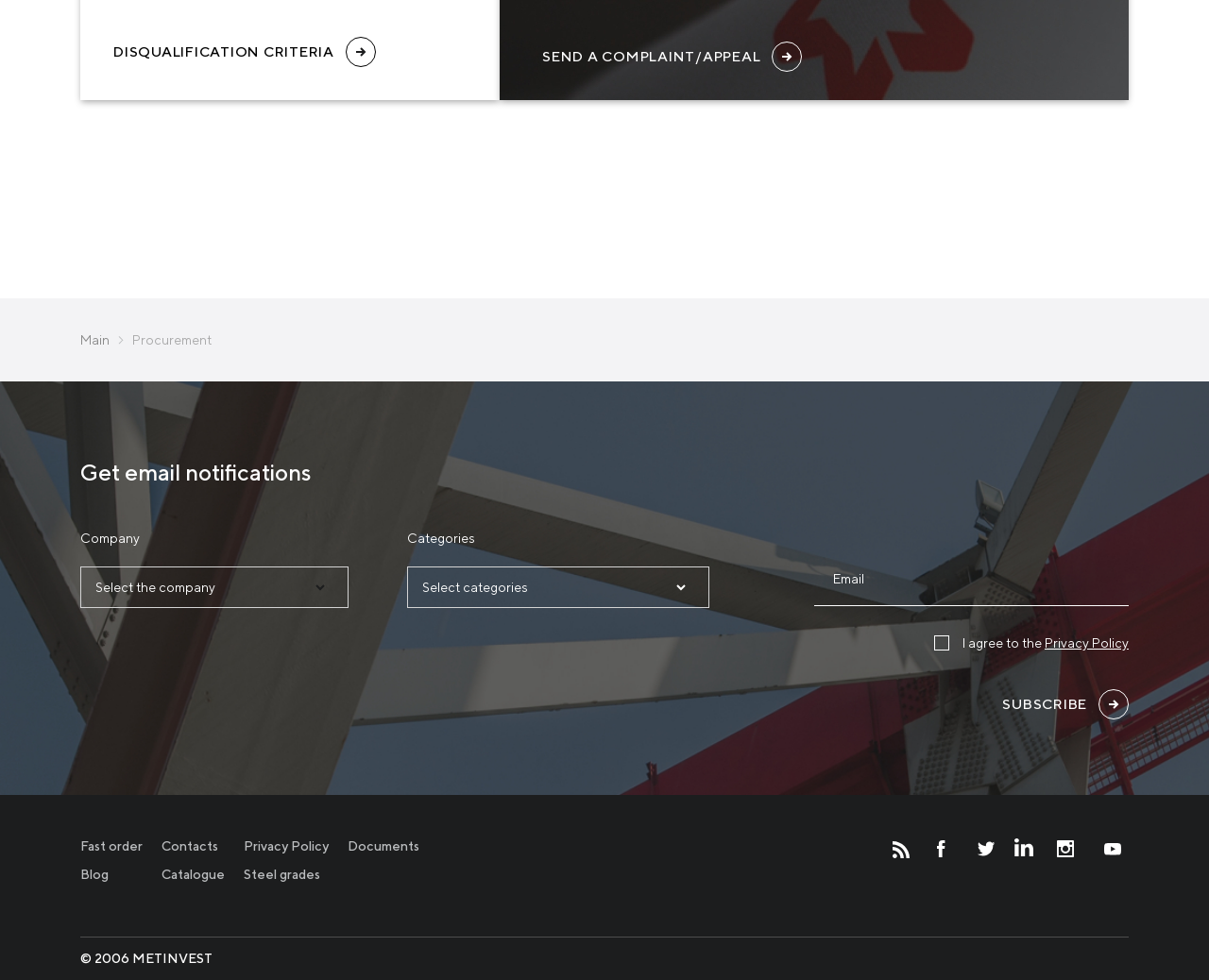Please find and report the bounding box coordinates of the element to click in order to perform the following action: "Click on the 'DISQUALIFICATION CRITERIA' link". The coordinates should be expressed as four float numbers between 0 and 1, in the format [left, top, right, bottom].

[0.094, 0.038, 0.386, 0.068]